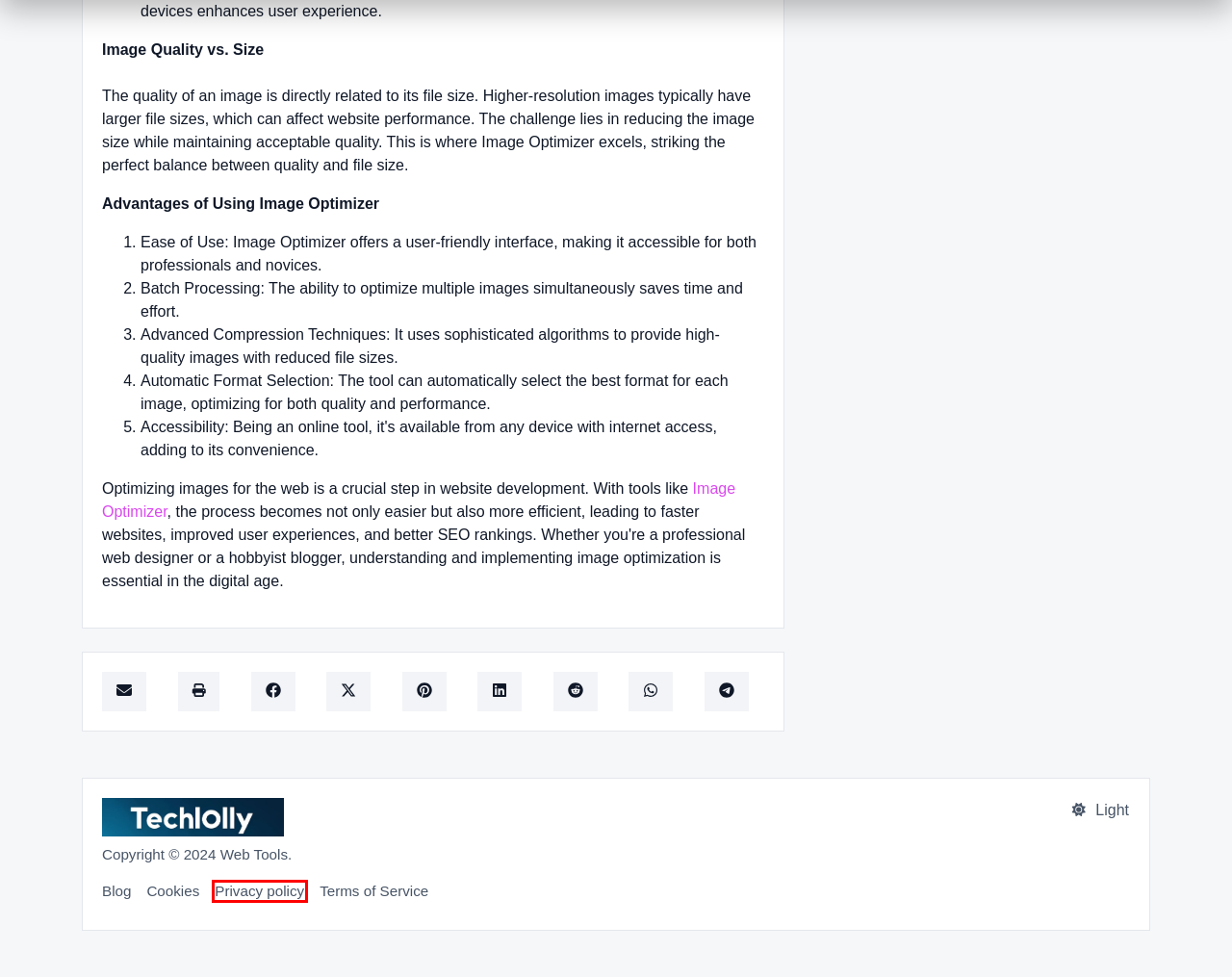Analyze the screenshot of a webpage that features a red rectangle bounding box. Pick the webpage description that best matches the new webpage you would see after clicking on the element within the red bounding box. Here are the candidates:
A. Sign up - Web Tools
B. Emoji: History, Evolution, Usage, Challenges, and Variations - Blog - Web Tools
C. Image Optimizer - Tools
D. Sign in - Web Tools
E. Terms of Service - Web Tools
F. Blog - Web Tools
G. What is DNS Lookup? - Blog - Web Tools
H. Privacy policy - Web Tools

H